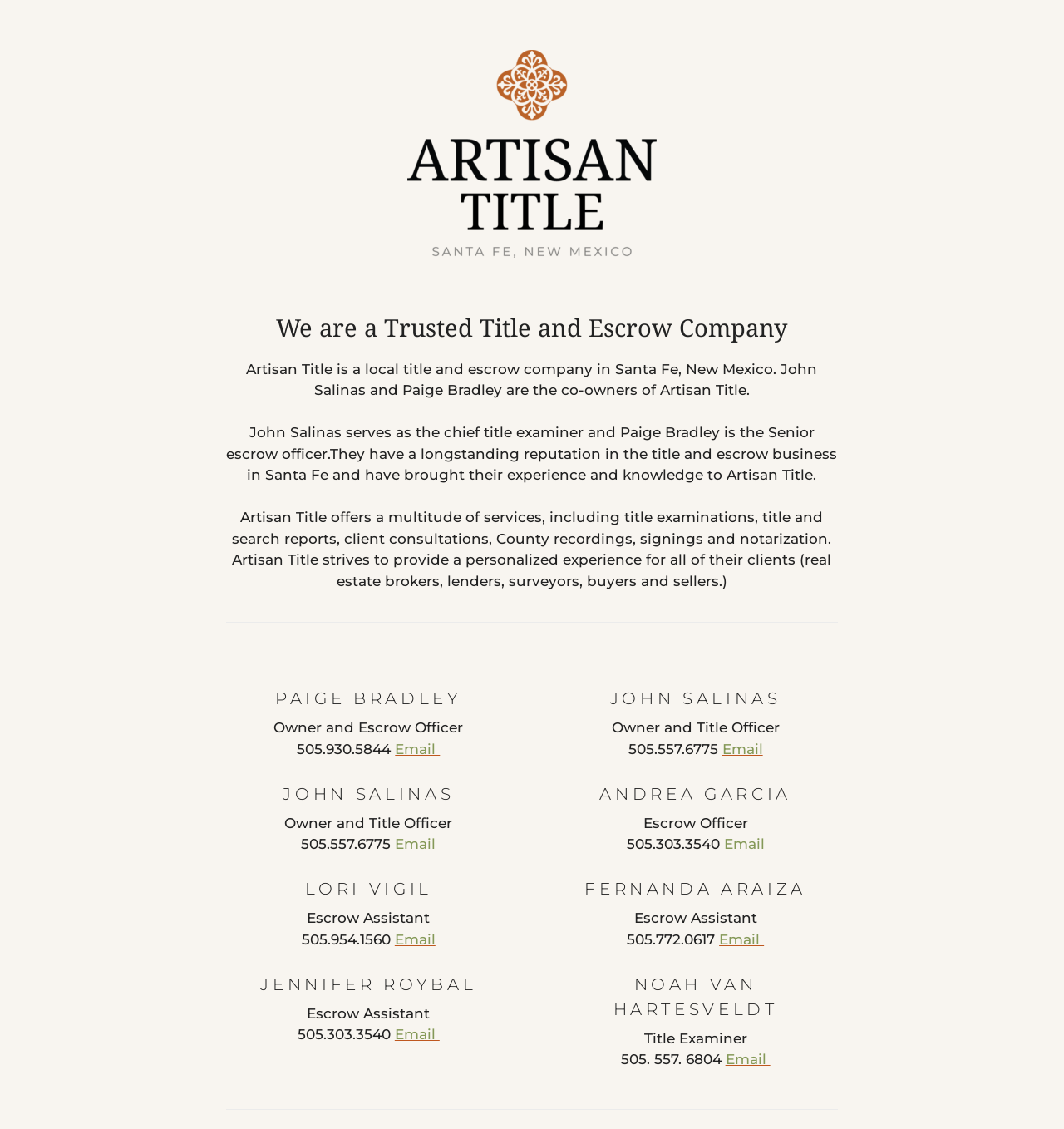Please reply to the following question using a single word or phrase: 
Who is the Senior Escrow Officer at Artisan Title?

Paige Bradley